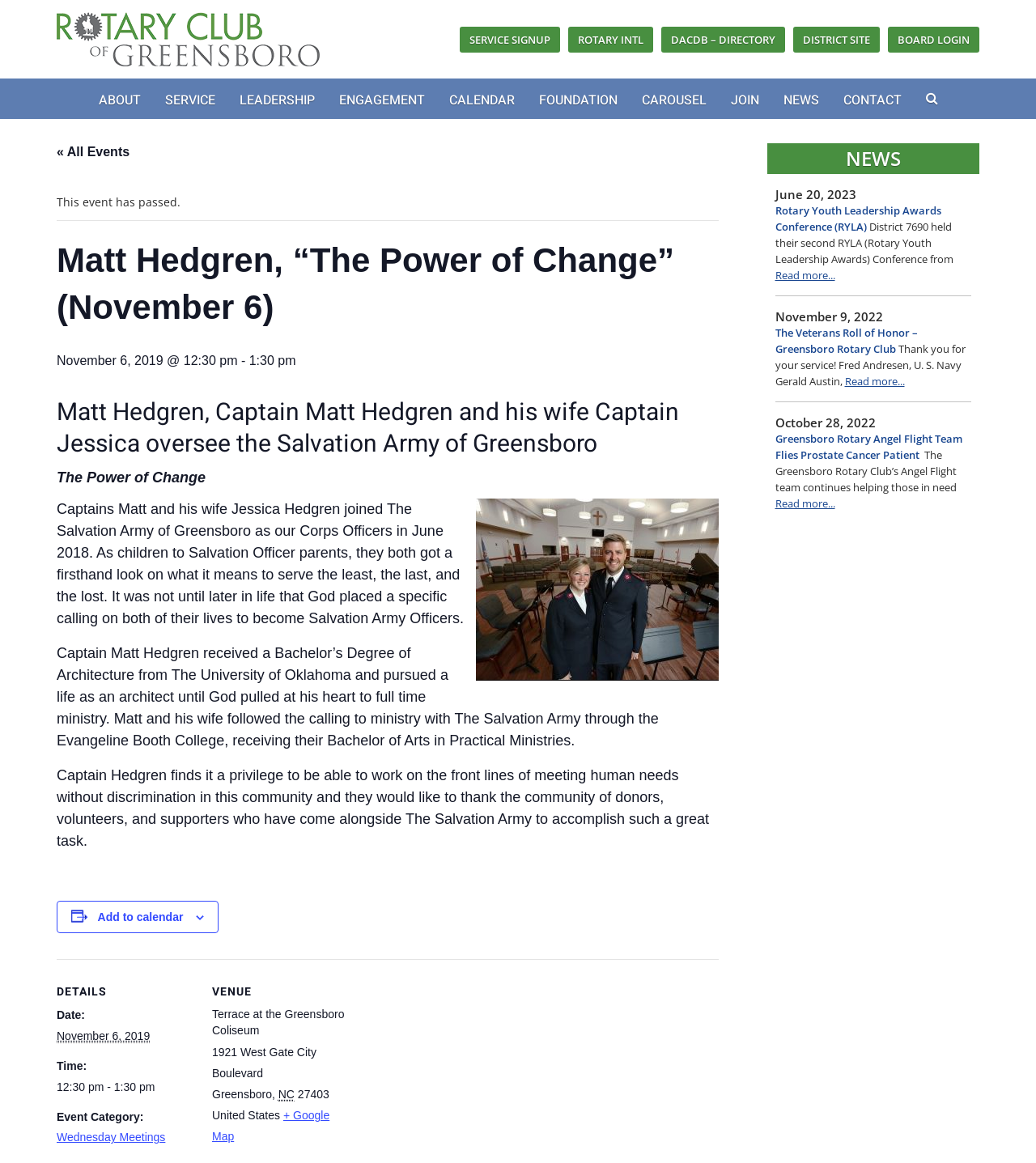Please extract and provide the main headline of the webpage.

Matt Hedgren, “The Power of Change” (November 6)